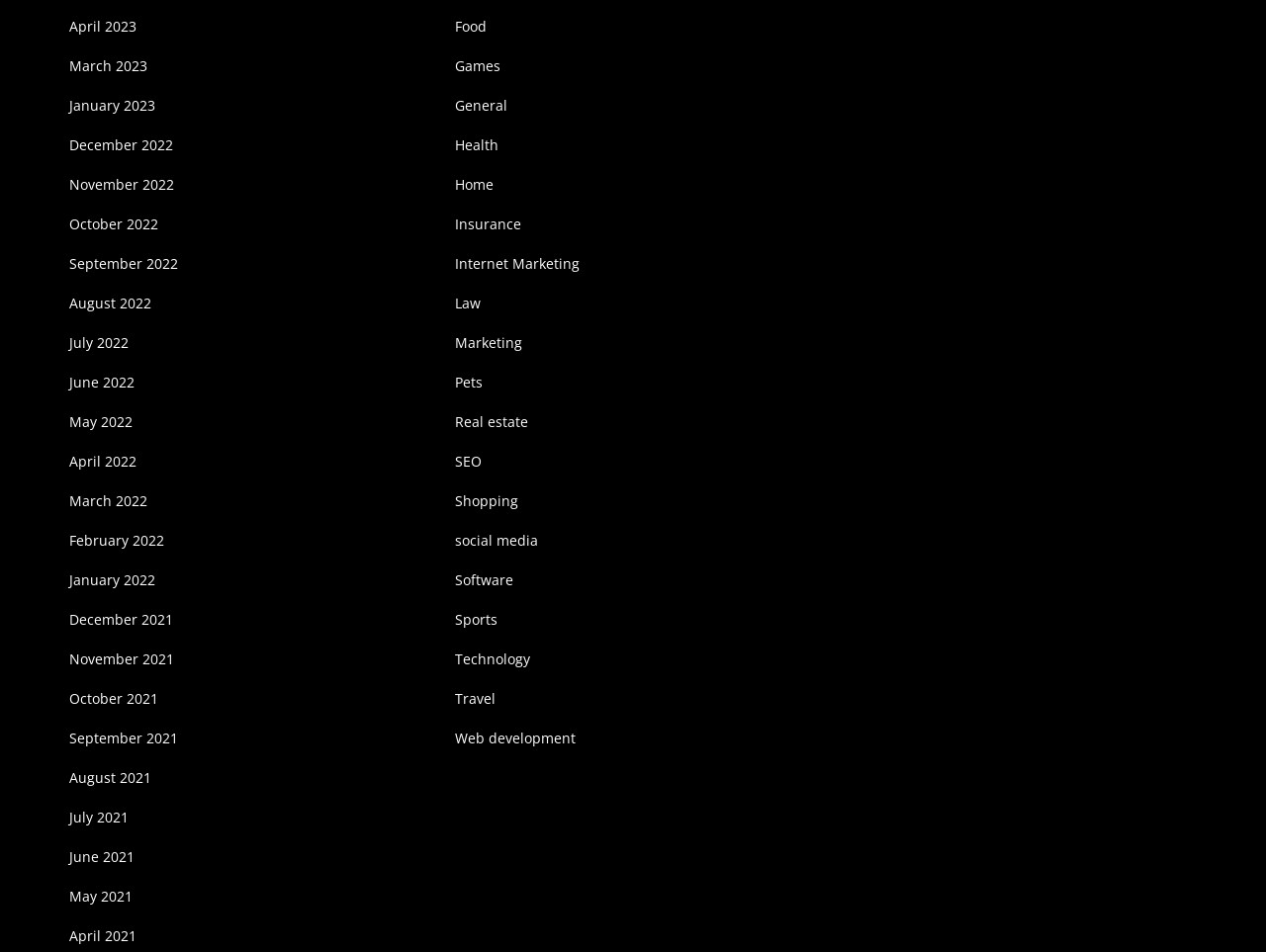Pinpoint the bounding box coordinates for the area that should be clicked to perform the following instruction: "Explore Technology".

[0.359, 0.682, 0.419, 0.702]